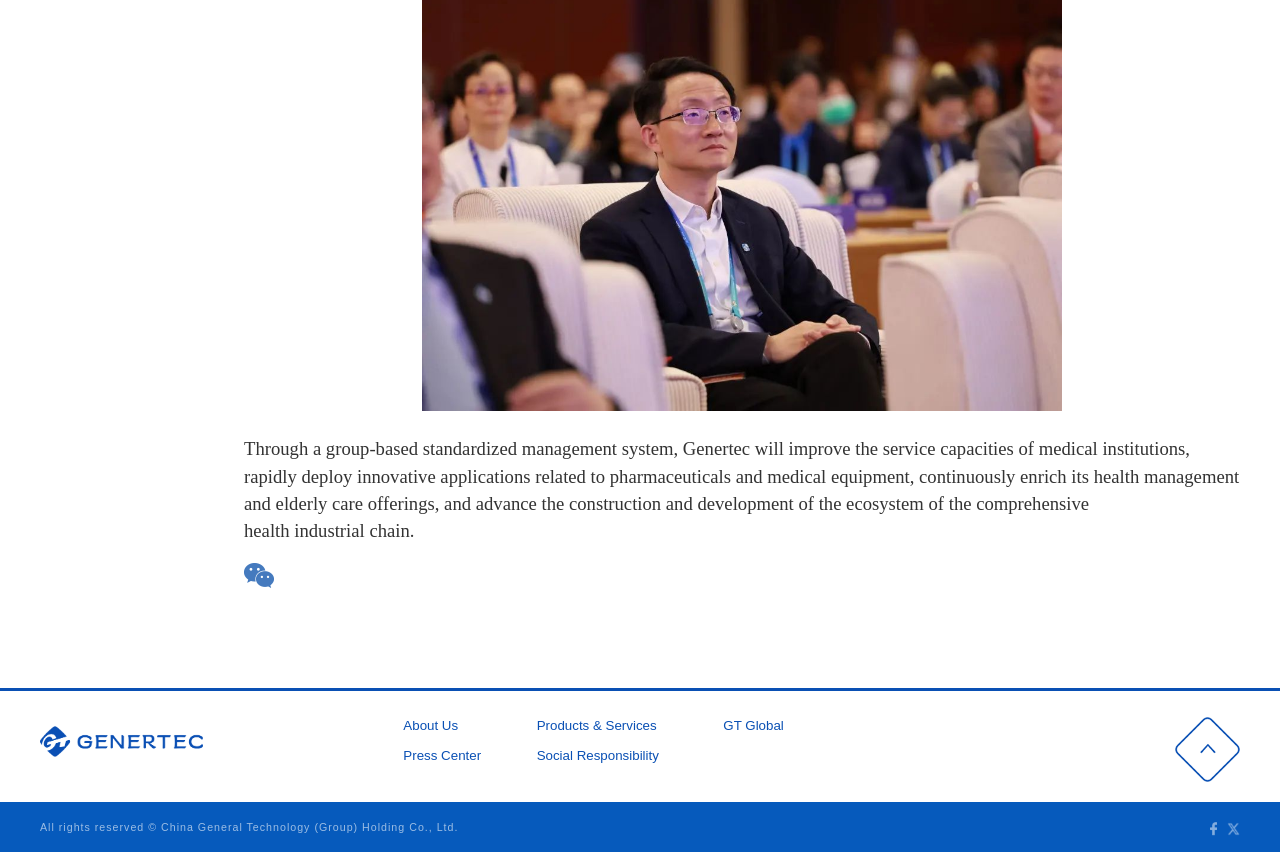From the element description: "GT Global", extract the bounding box coordinates of the UI element. The coordinates should be expressed as four float numbers between 0 and 1, in the order [left, top, right, bottom].

[0.565, 0.842, 0.612, 0.86]